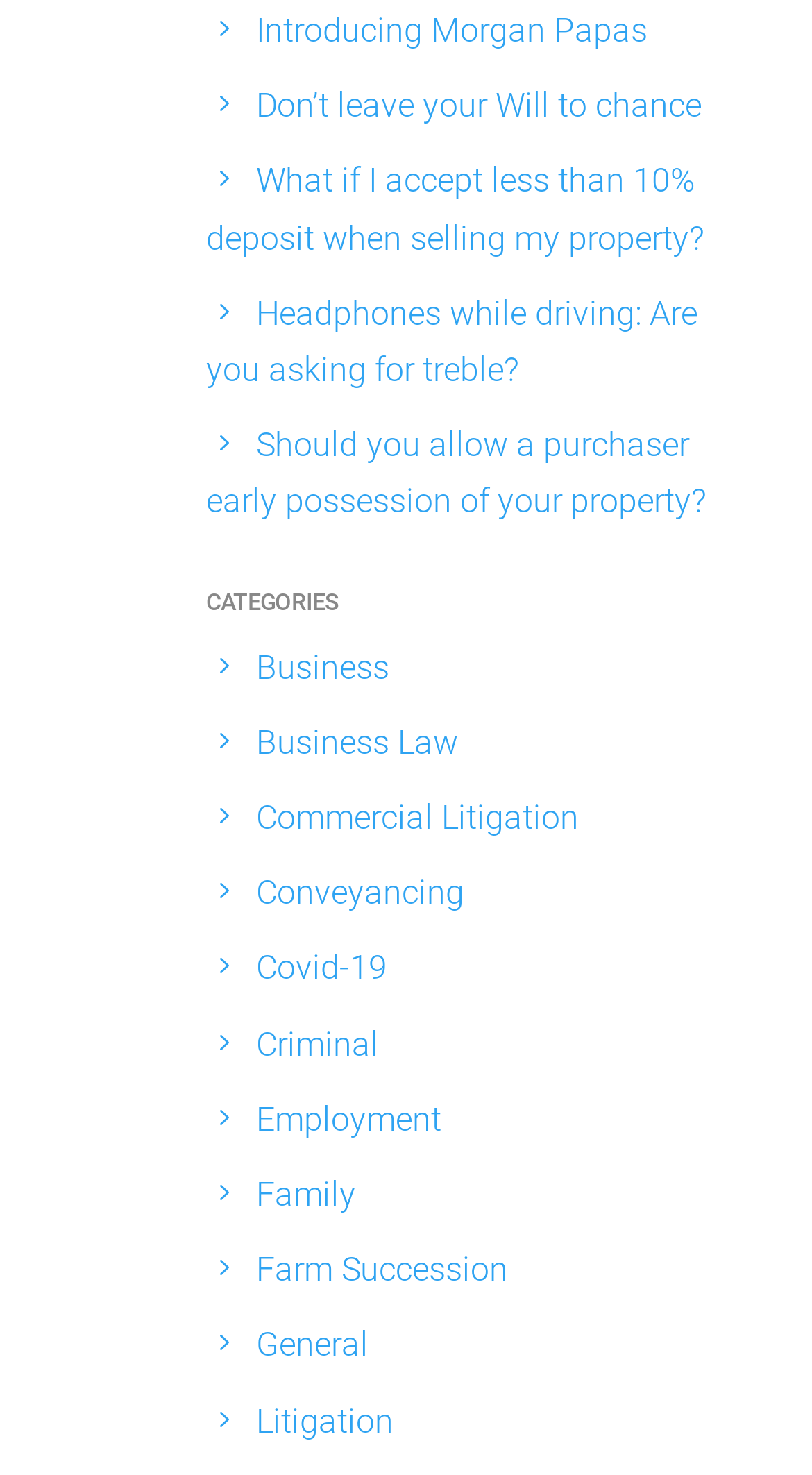Determine the bounding box for the described HTML element: "Commercial Litigation". Ensure the coordinates are four float numbers between 0 and 1 in the format [left, top, right, bottom].

[0.315, 0.541, 0.713, 0.568]